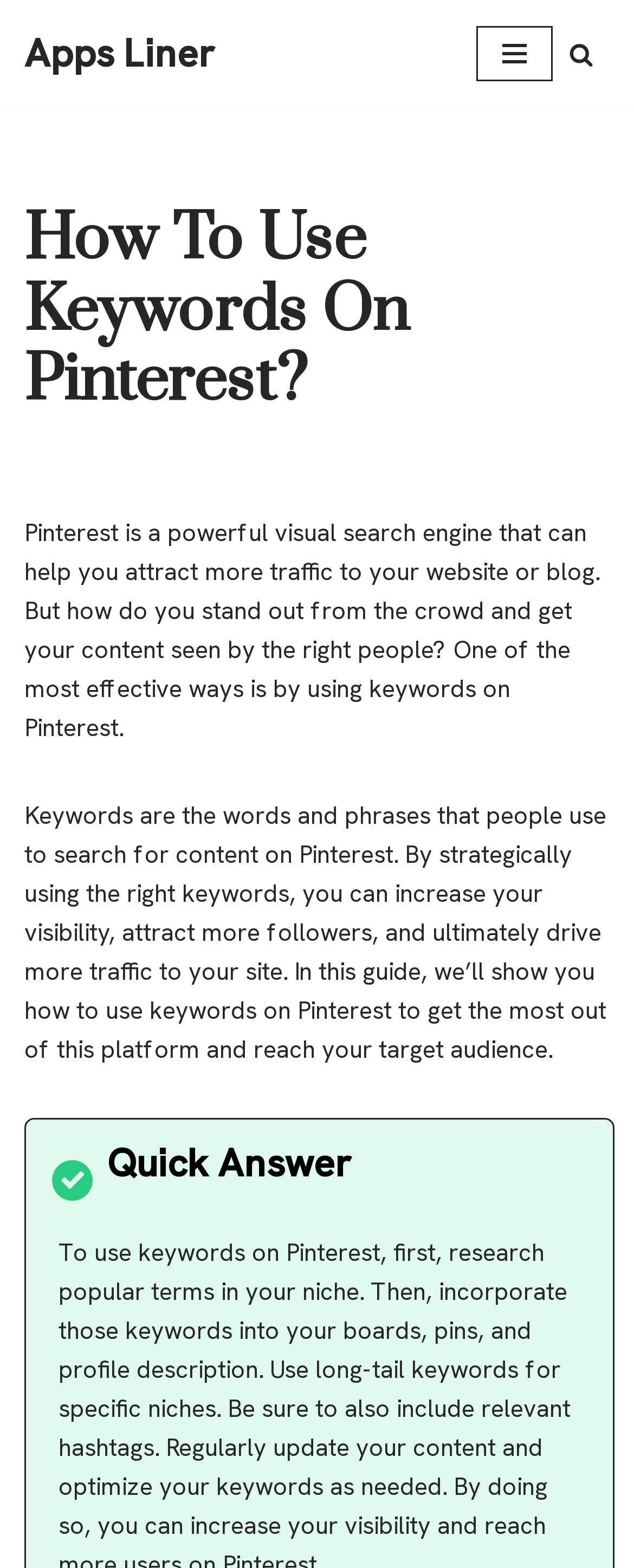Provide a one-word or short-phrase response to the question:
What is the relationship between keywords and search on Pinterest?

Keywords are used for search